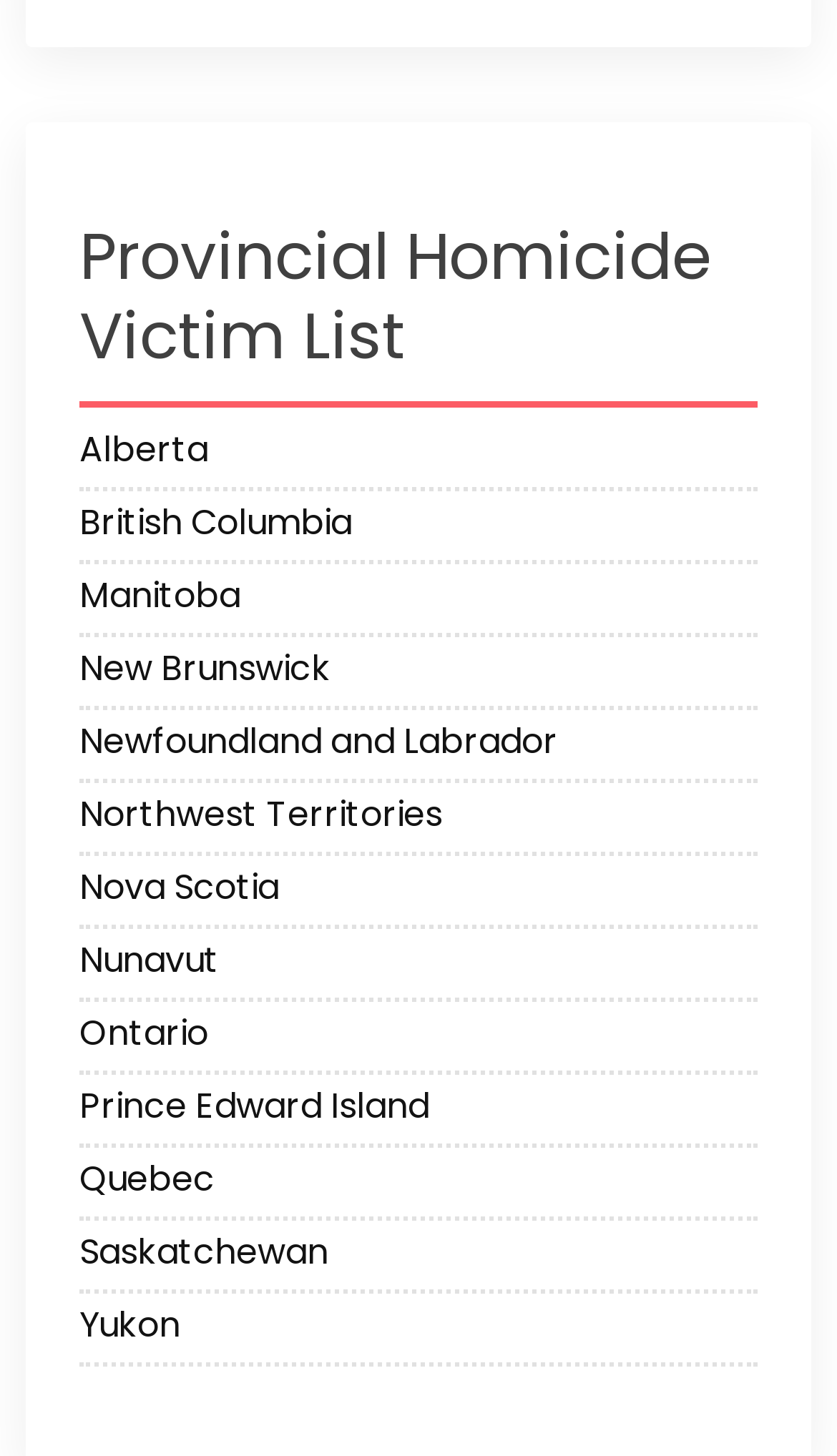Please respond in a single word or phrase: 
What is the last province listed?

Yukon